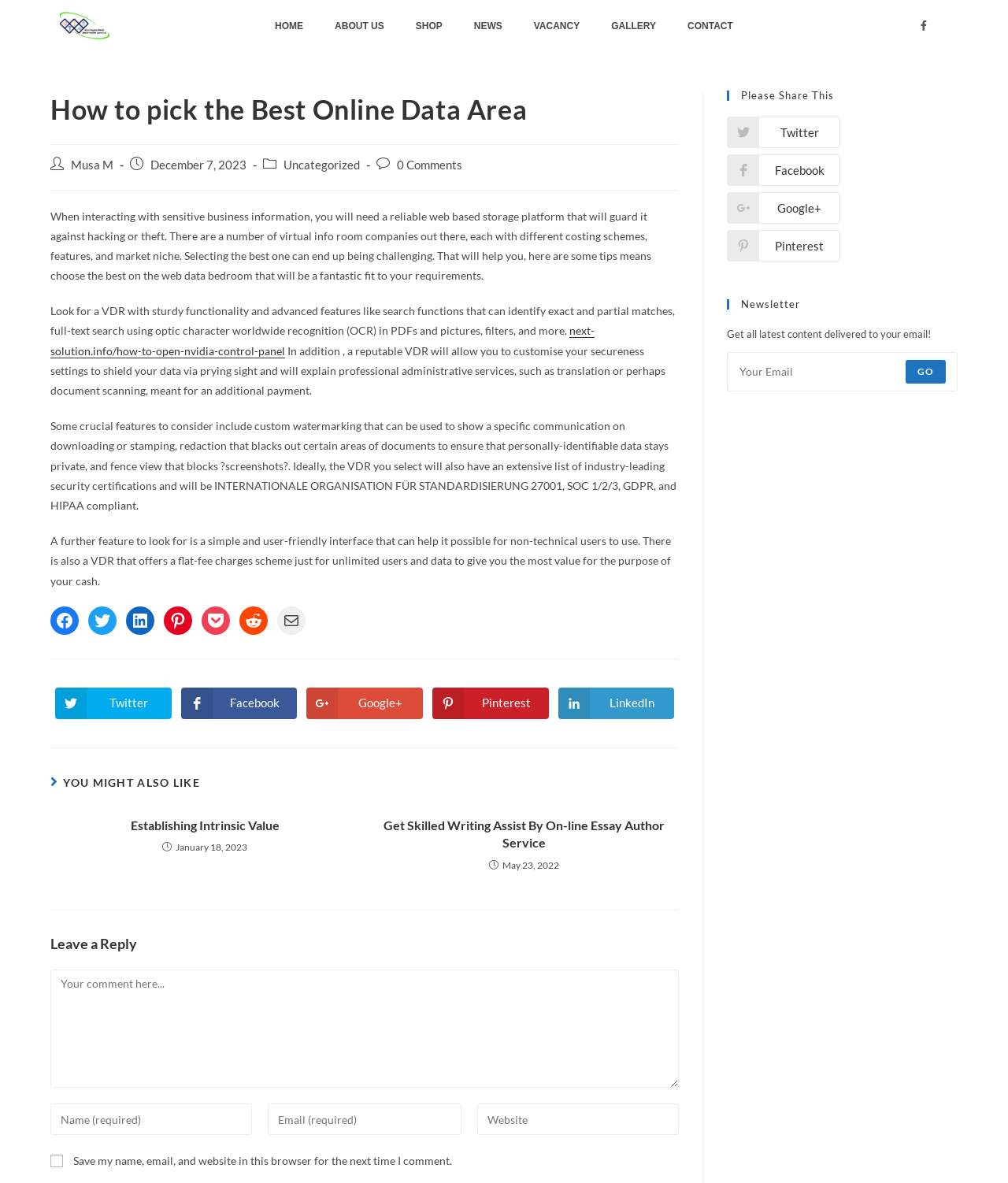Respond with a single word or phrase:
What is the purpose of a VDR?

To guard sensitive business information